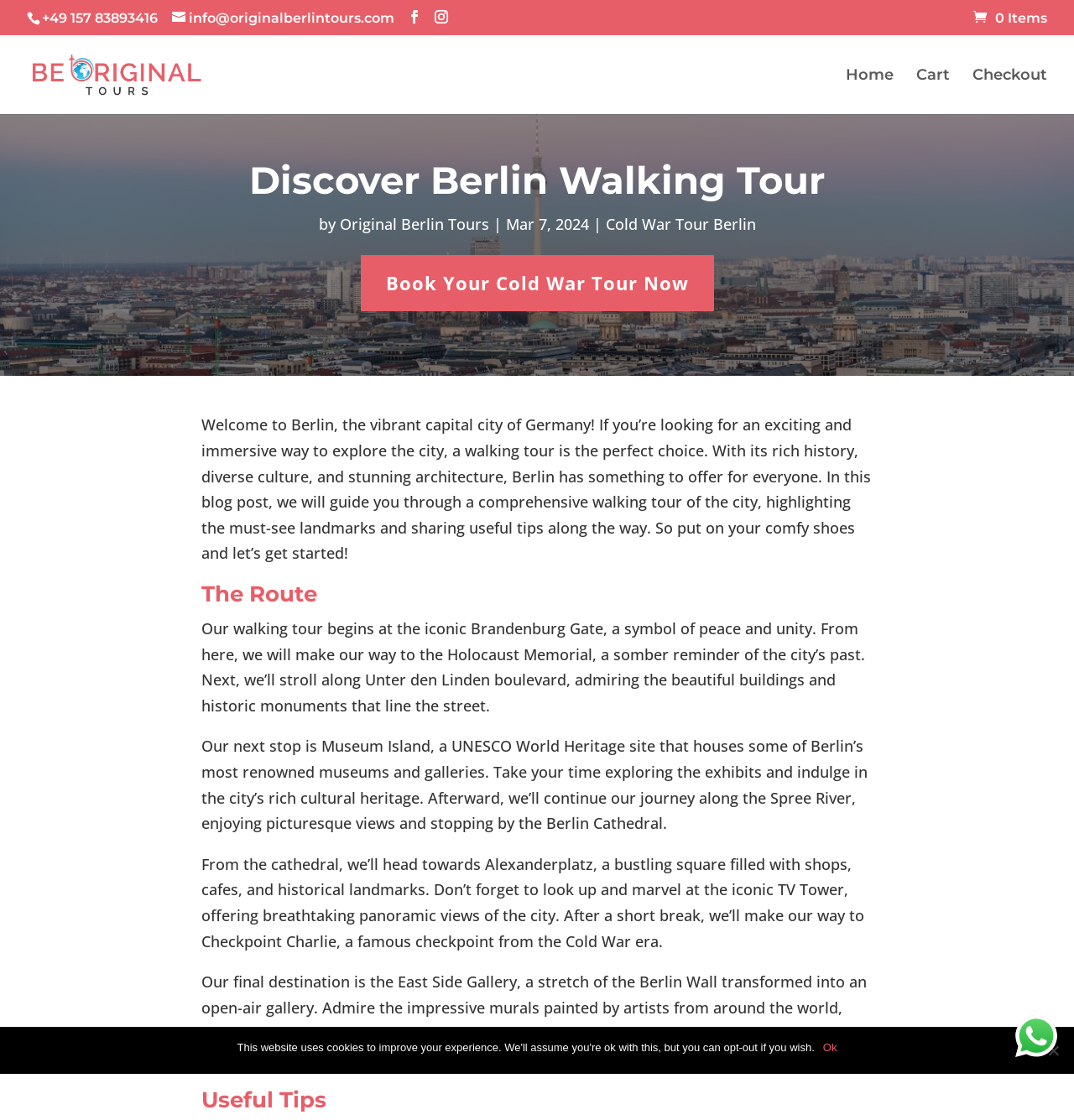Respond with a single word or phrase to the following question: How many links are there in the top navigation bar?

3